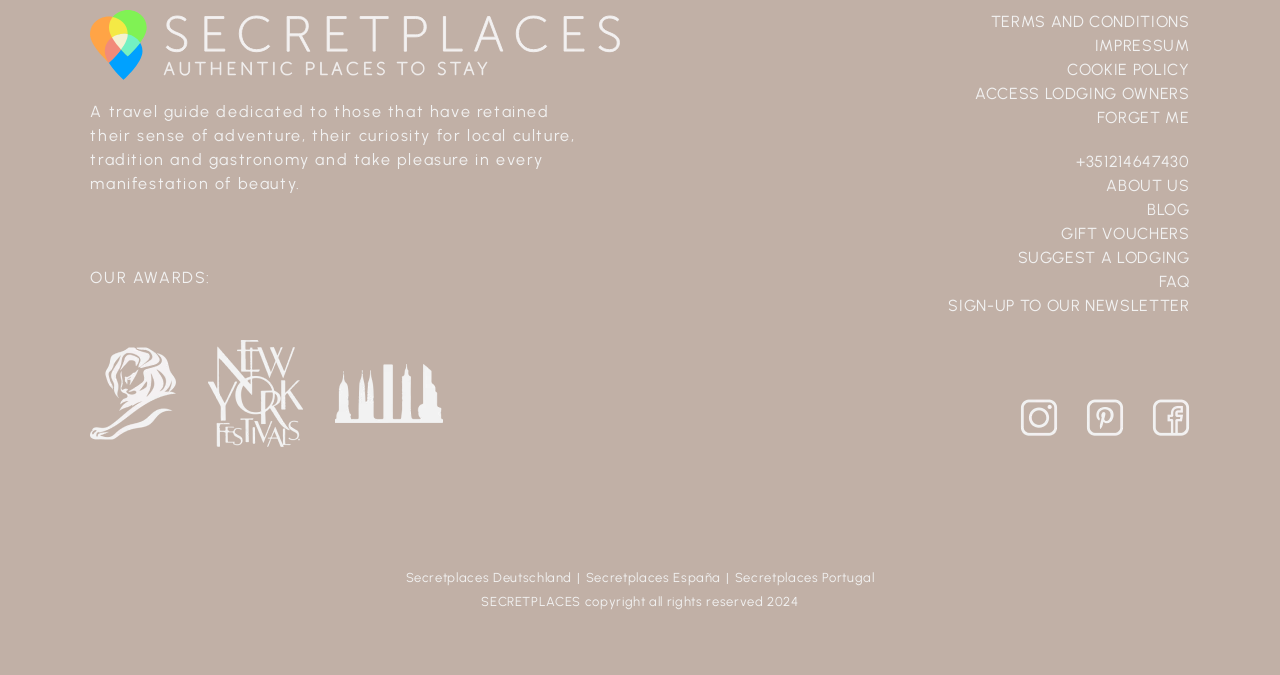Identify the bounding box coordinates for the element you need to click to achieve the following task: "Click the ABOUT US link". The coordinates must be four float values ranging from 0 to 1, formatted as [left, top, right, bottom].

[0.864, 0.261, 0.929, 0.289]